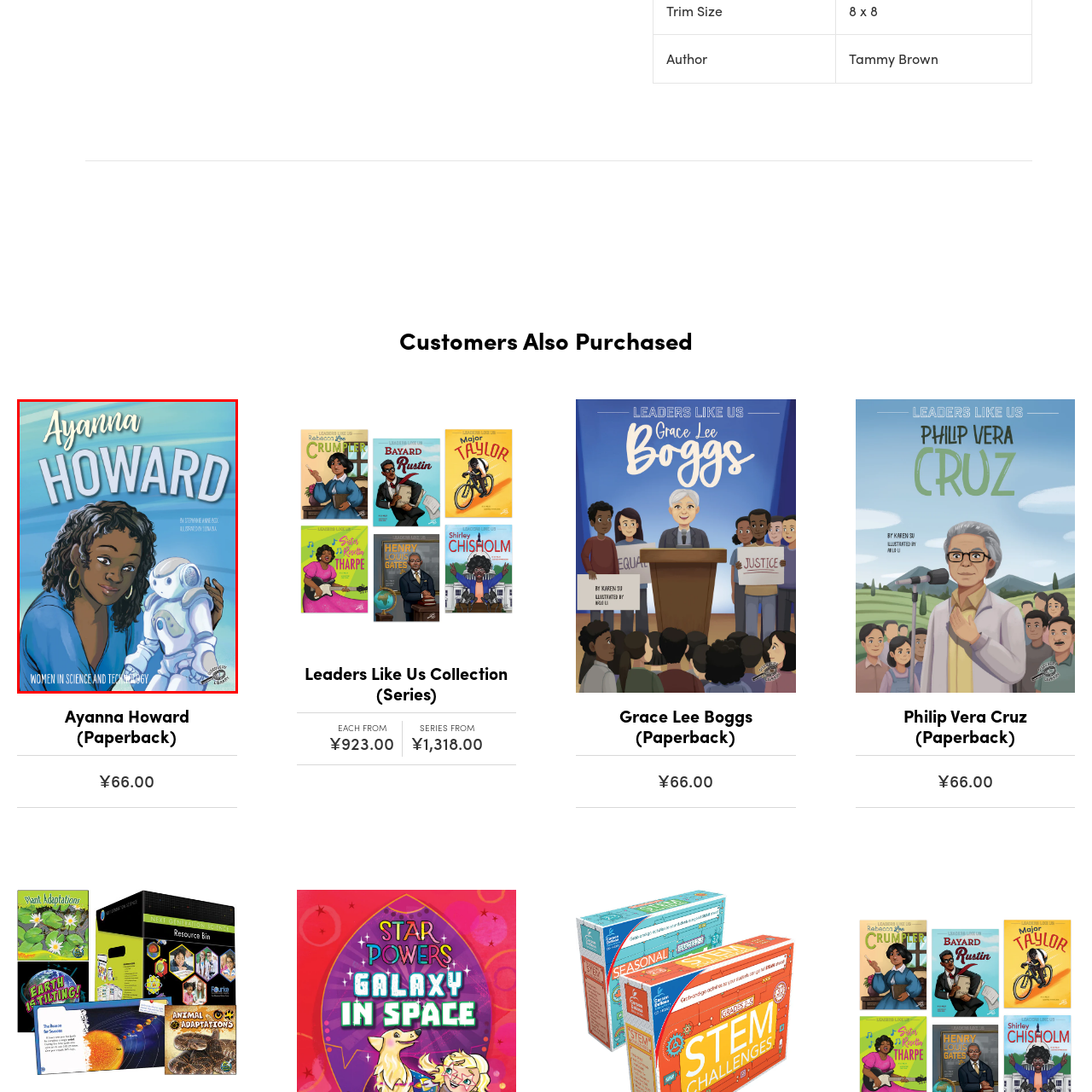Describe in detail what is happening in the image highlighted by the red border.

The image features the cover of a book titled "Ayanna Howard," part of the "Women in Science and Technology" series. The cover showcases a prominently illustrated young woman with curly hair, warmly interacting with a small humanoid robot. The vibrant colors highlight themes of innovation and curiosity in the field of technology. The title "AYANNA HOWARD" is displayed in bold, eye-catching letters at the top, indicating the focus on this influential figure in STEM. The book is authored by Stephanie Anne Box and illustrated by Jamila Rowser. This engaging cover is designed to inspire young readers, emphasizing the contributions of women in science and technology.